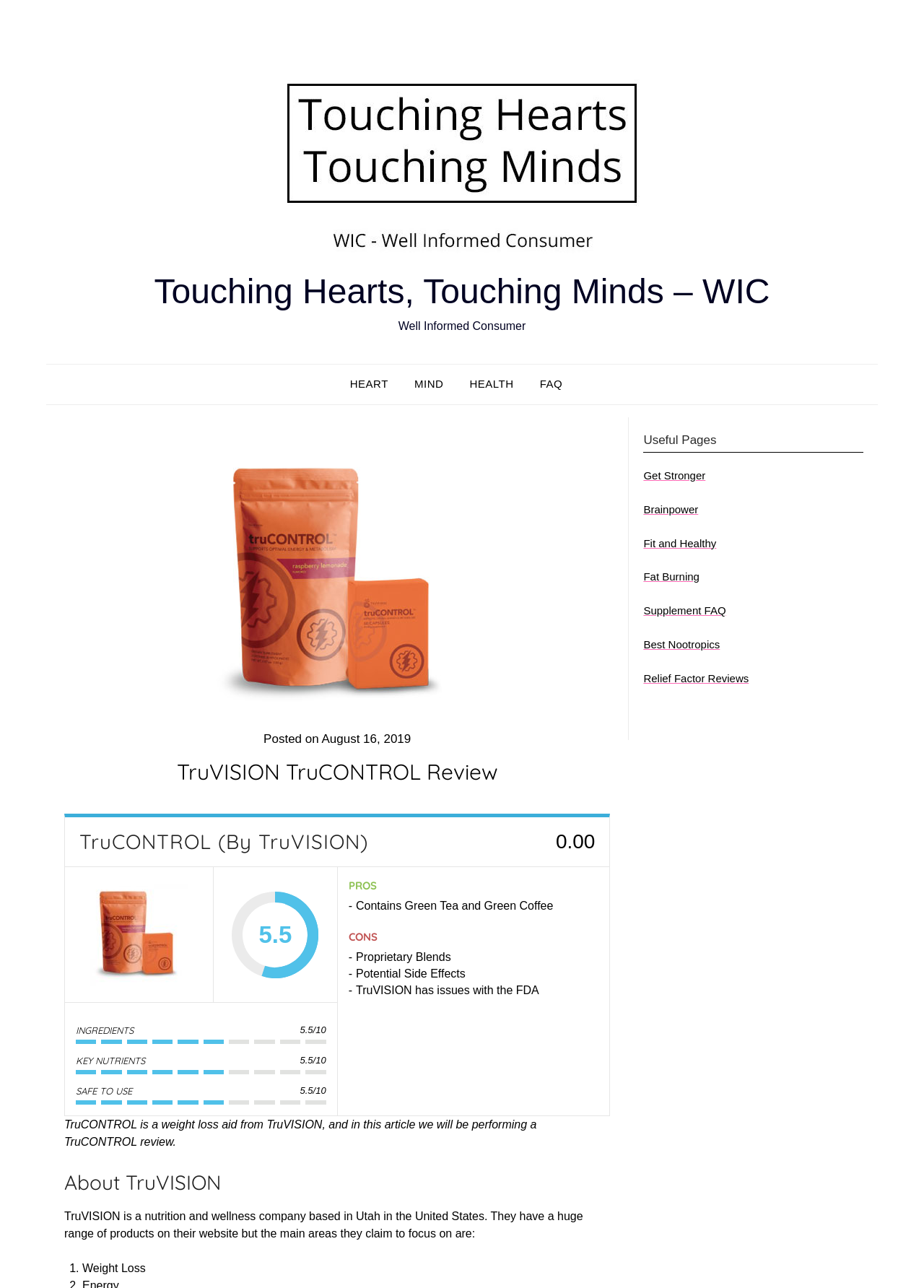Specify the bounding box coordinates of the area to click in order to execute this command: 'Click on the 'HEART' link'. The coordinates should consist of four float numbers ranging from 0 to 1, and should be formatted as [left, top, right, bottom].

[0.379, 0.283, 0.433, 0.314]